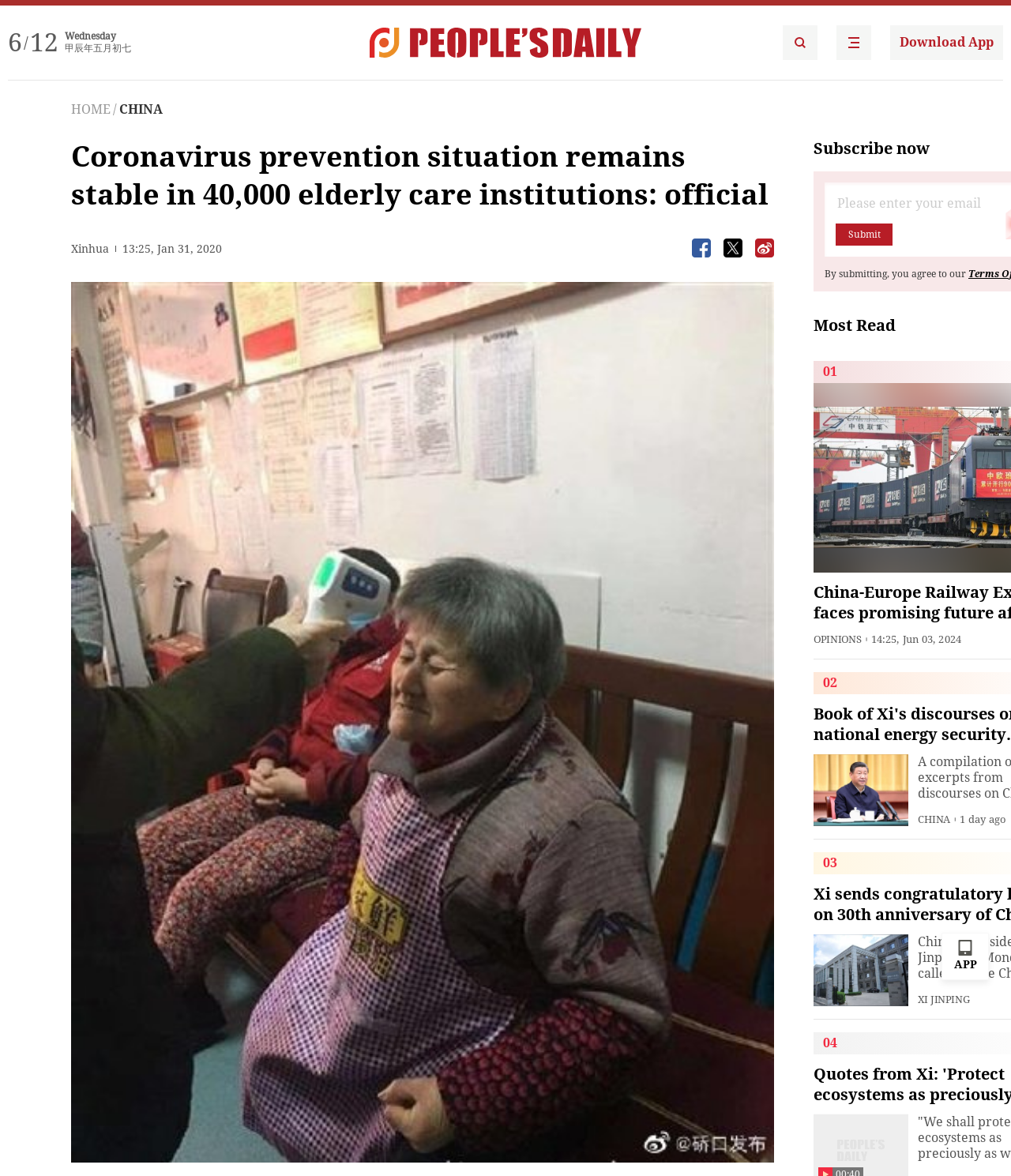What is the name of the app?
Please ensure your answer to the question is detailed and covers all necessary aspects.

I found the name of the app by looking at the text 'People's Daily English language App - Homepage - Breaking News, China News, World News and Video' which is located above the 'HOME' link.